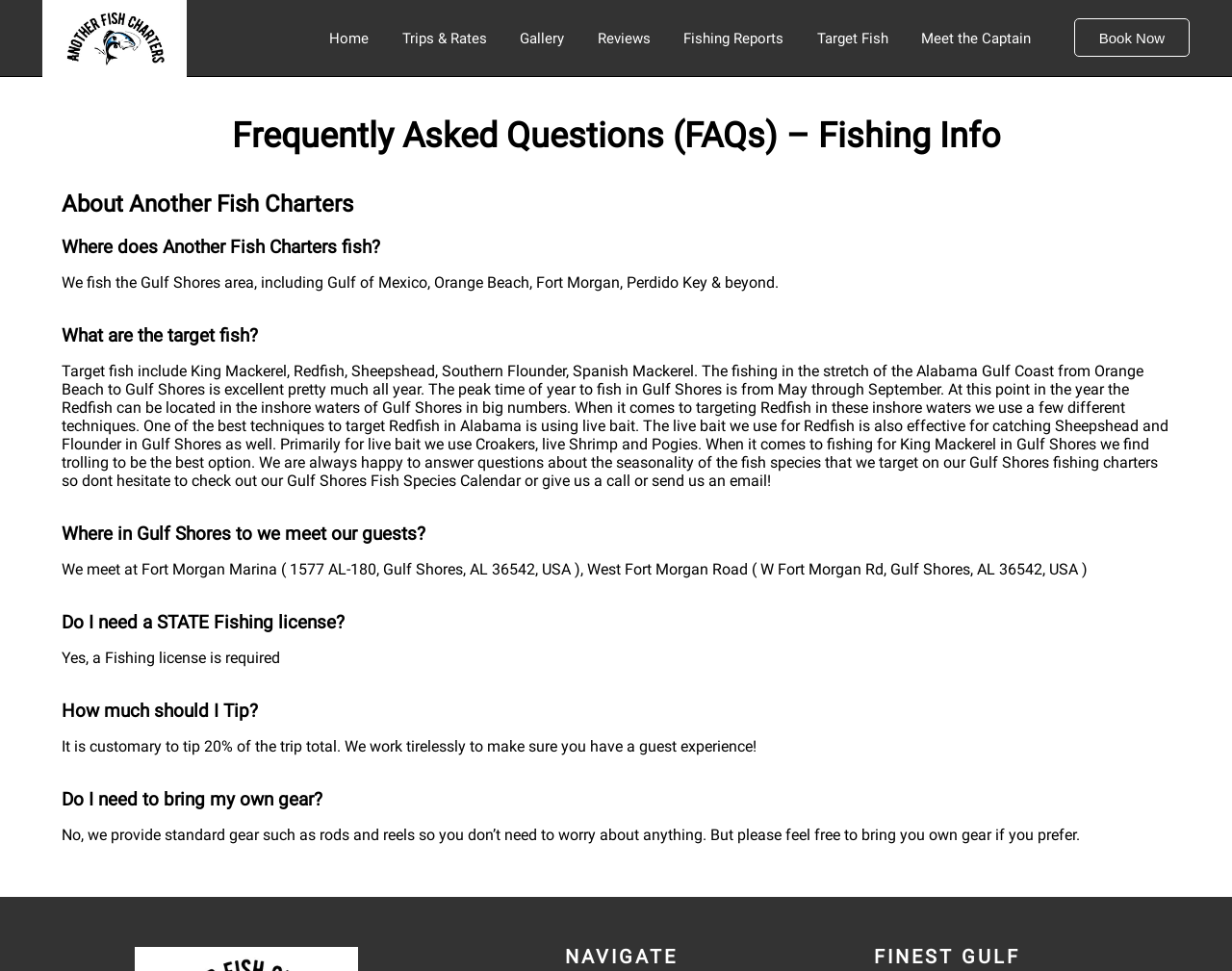Offer a detailed explanation of the webpage layout and contents.

The webpage is about Frequently Asked Questions (FAQs) related to fishing in Gulf Shores, Alabama, with Another Fish Charters. At the top, there is a logo of Another Fish Charters, accompanied by a link to the charter's homepage. Below the logo, there is a navigation menu with links to various pages, including Home, Trips & Rates, Gallery, Reviews, Fishing Reports, Target Fish, Meet the Captain, and Book Now.

The main content of the page is divided into sections, each with a heading and corresponding text. The first section is about the charter's fishing location, stating that they fish in the Gulf Shores area, including the Gulf of Mexico, Orange Beach, Fort Morgan, Perdido Key, and beyond.

The following sections answer various questions about fishing with Another Fish Charters. These include questions about target fish, such as King Mackerel, Redfish, Sheepshead, and Southern Flounder, and the best techniques for catching them. There is also information about where to meet the charter in Gulf Shores, the need for a state fishing license, and tipping etiquette.

Throughout the page, there are several headings and paragraphs of text that provide detailed information about fishing with Another Fish Charters. The text is organized in a clear and easy-to-read format, making it simple for users to find the information they need. At the bottom of the page, there is a "NAVIGATE" heading, but it is not clear what this section contains.